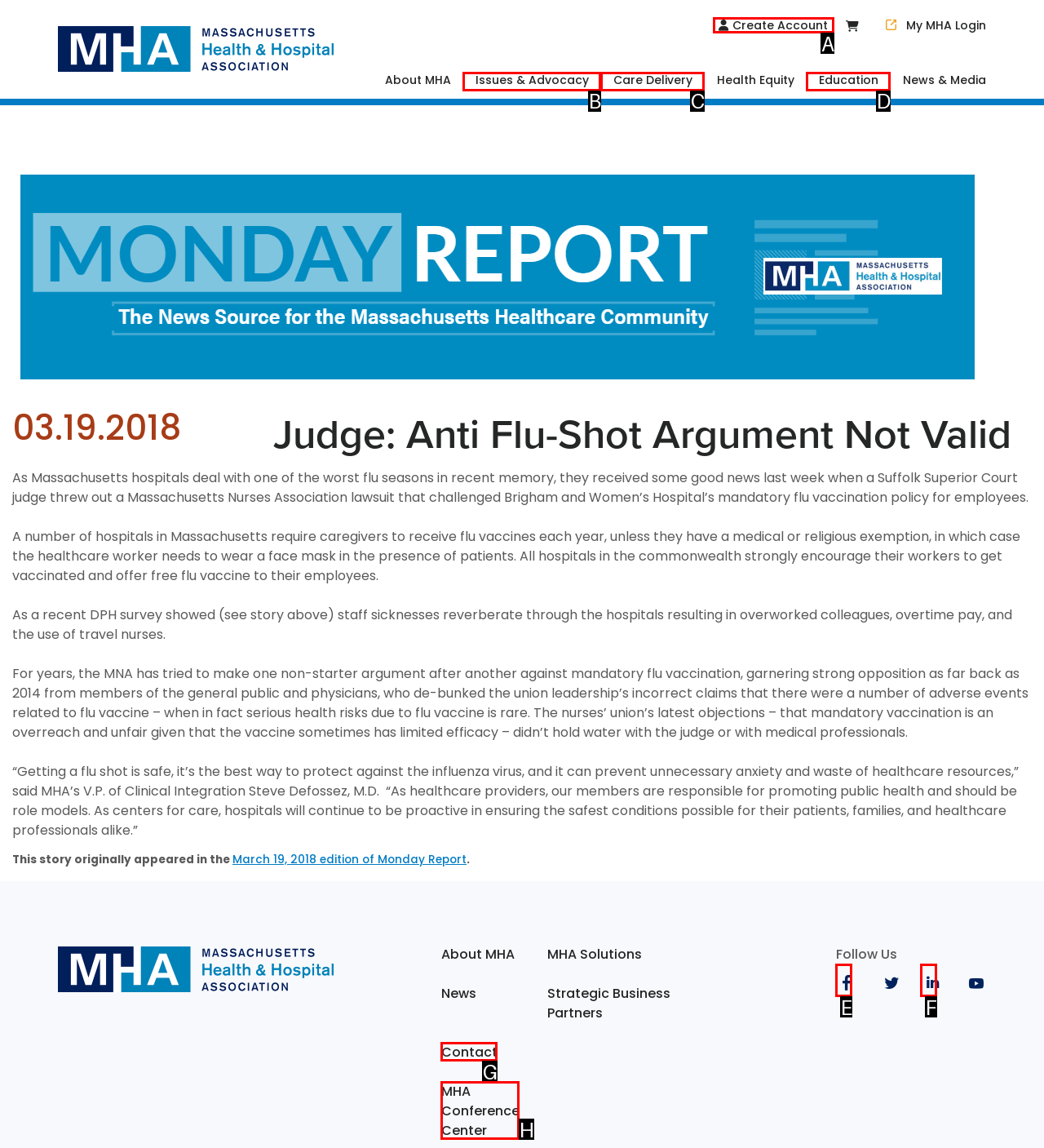Select the correct HTML element to complete the following task: Create an account
Provide the letter of the choice directly from the given options.

A